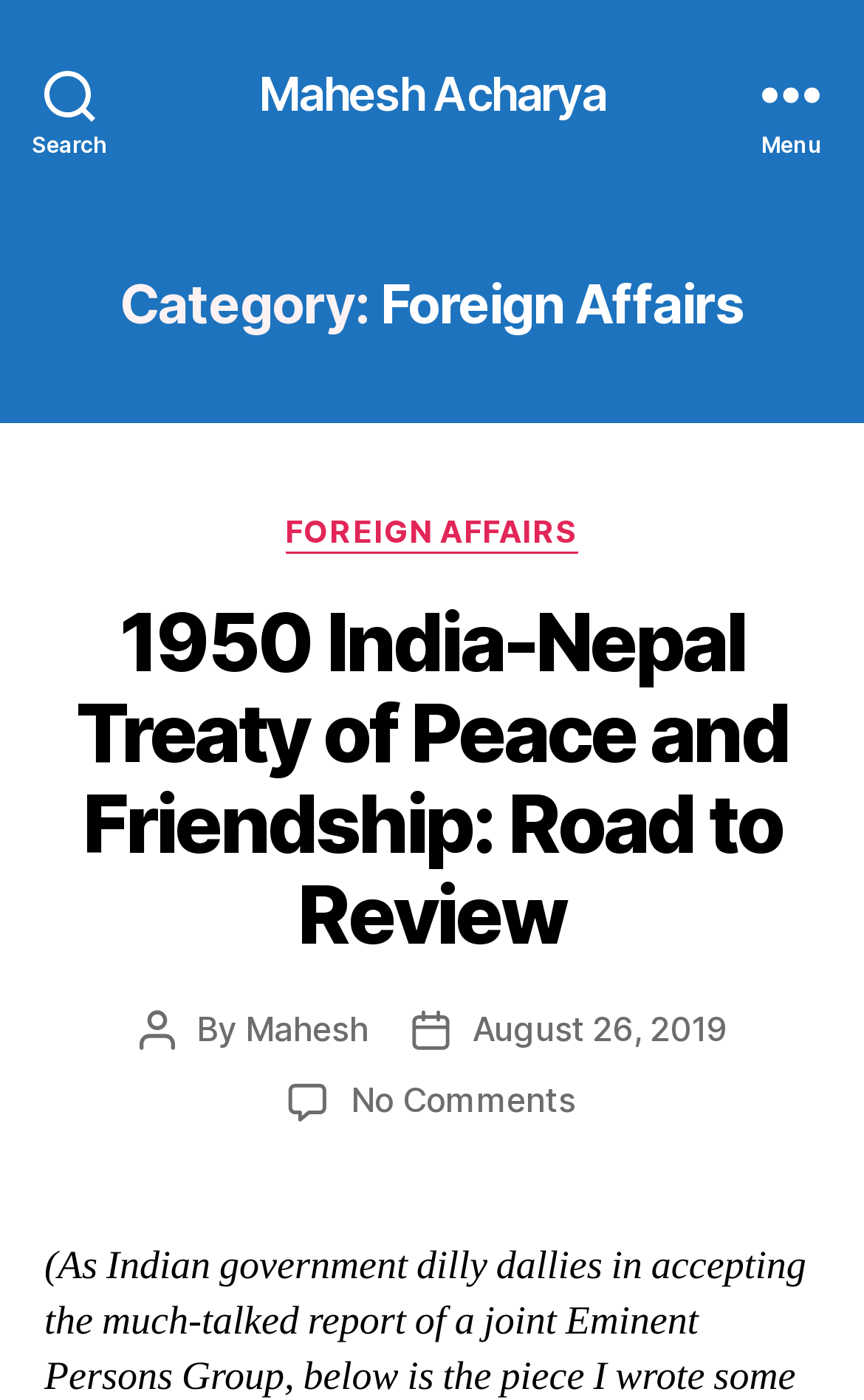Determine the main headline of the webpage and provide its text.

Category: Foreign Affairs